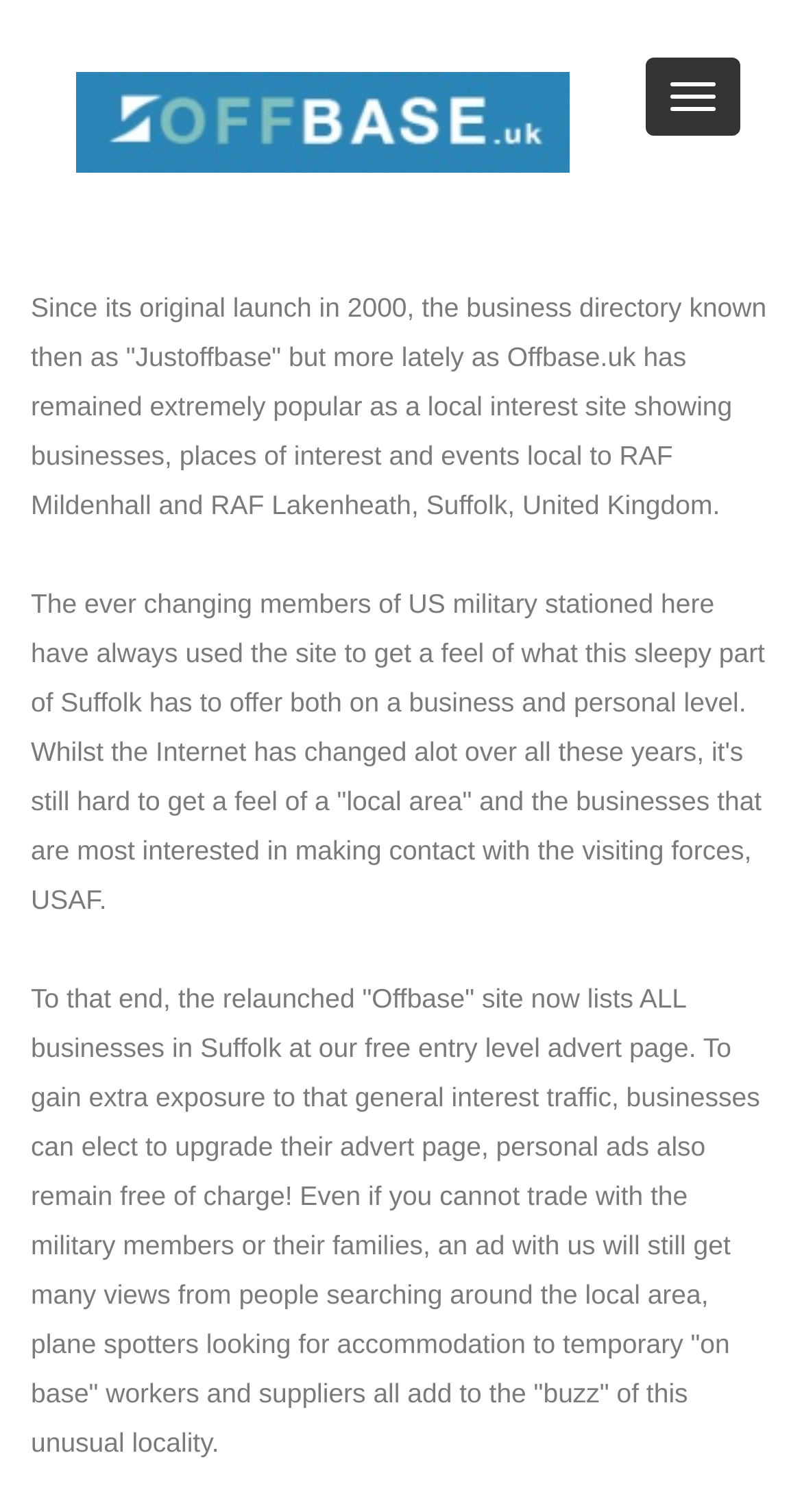Based on the description "Browse by Map", find the bounding box of the specified UI element.

[0.683, 0.121, 0.962, 0.155]